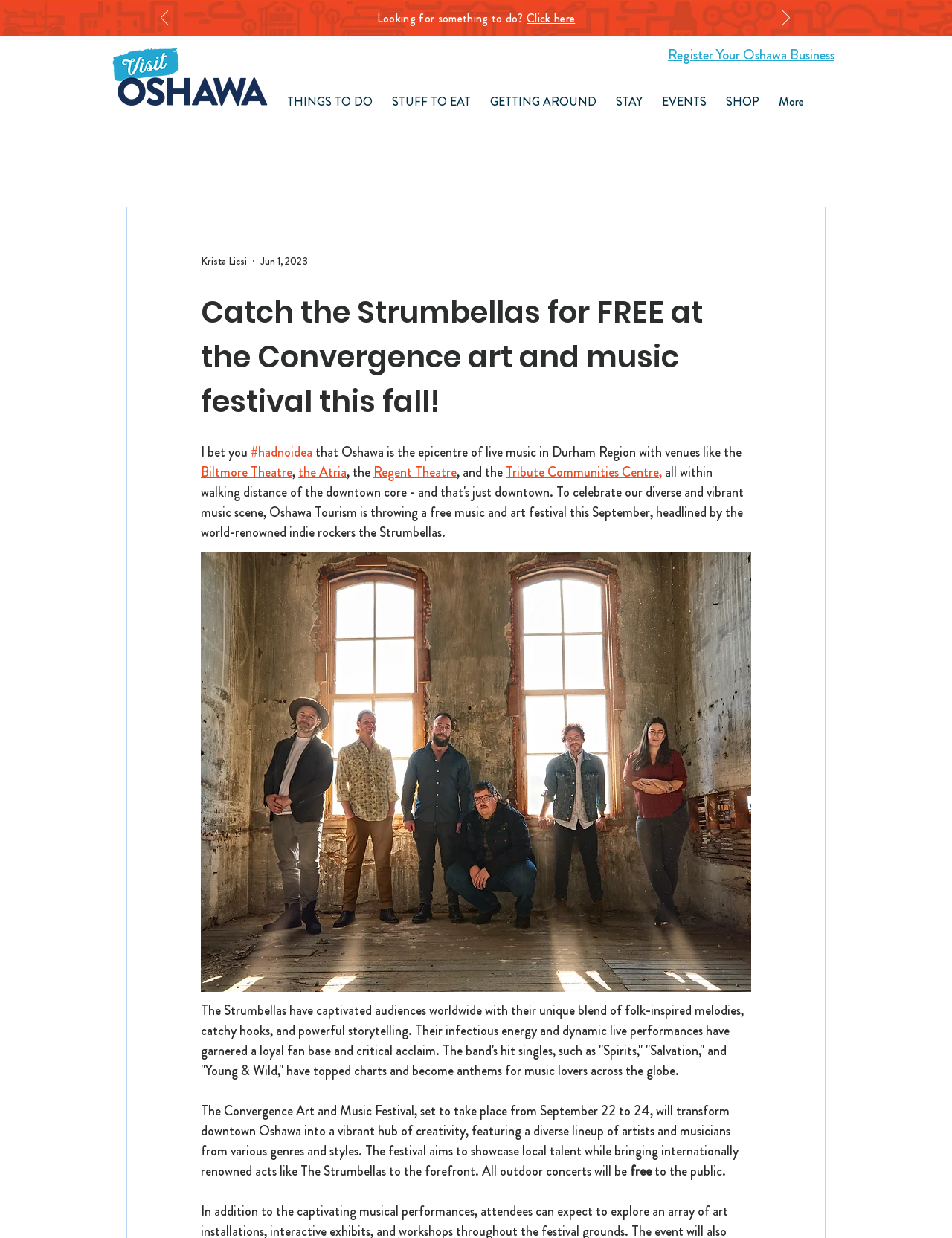Can you show the bounding box coordinates of the region to click on to complete the task described in the instruction: "Click the 'STUFF TO EAT' link"?

[0.402, 0.062, 0.505, 0.092]